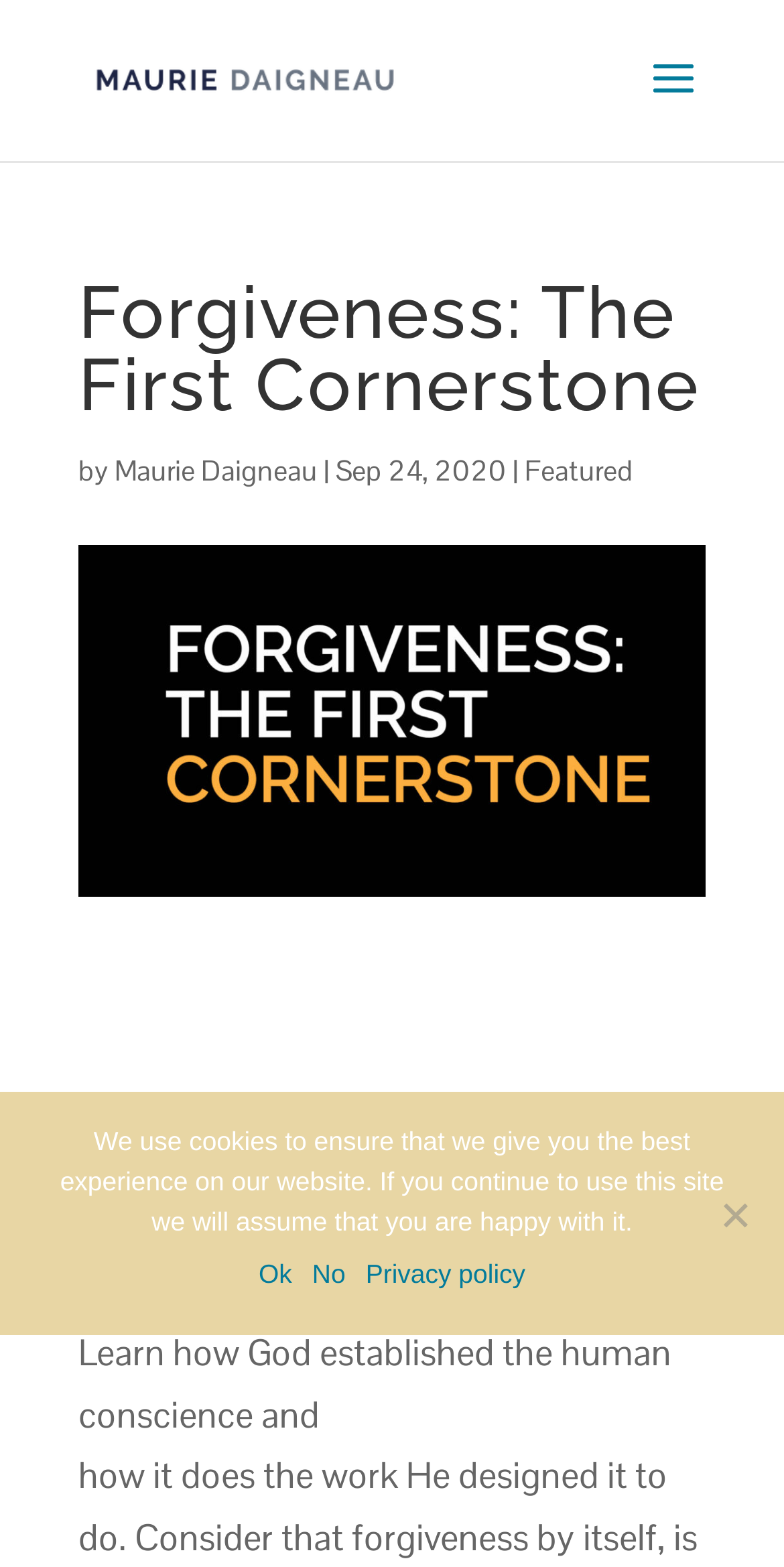Generate the text content of the main heading of the webpage.

Forgiveness: The First Cornerstone